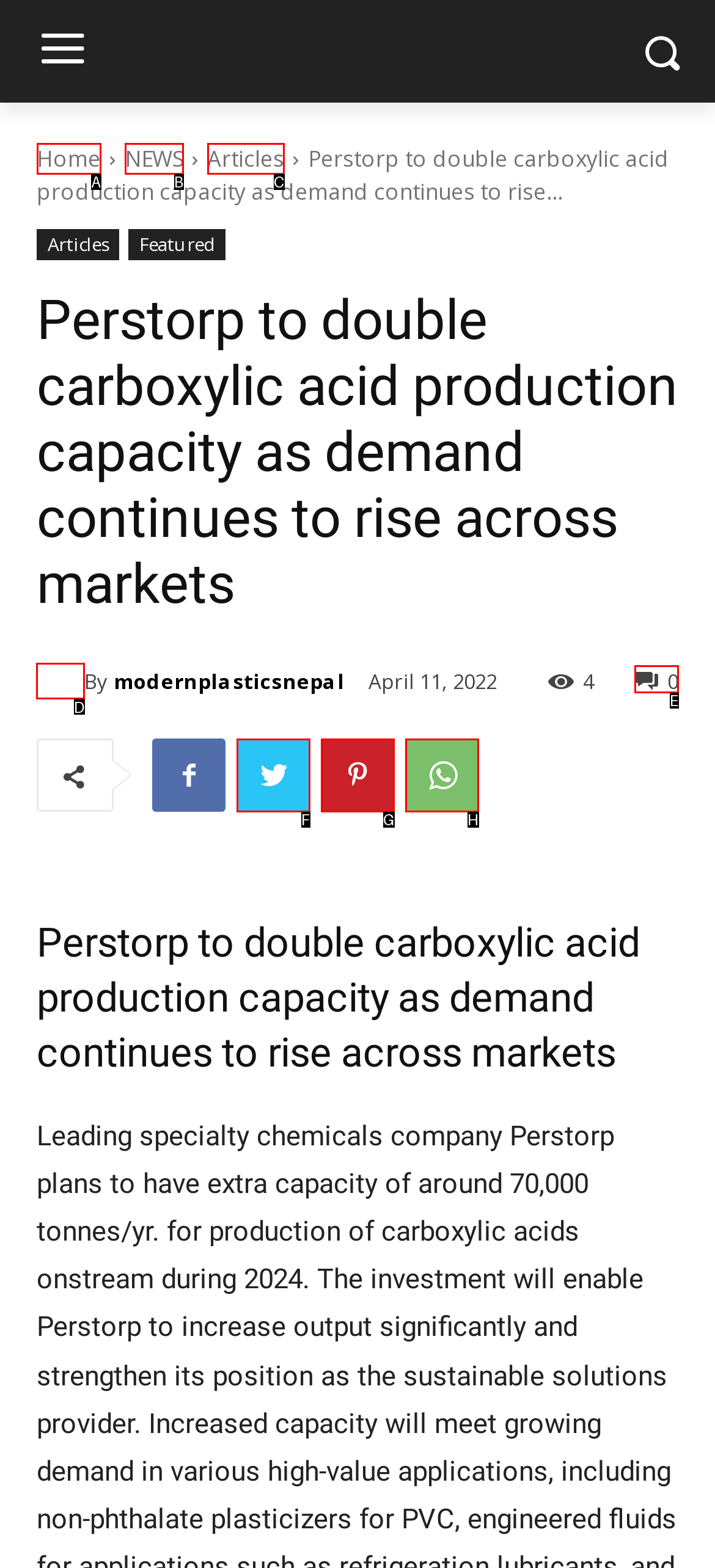Indicate which HTML element you need to click to complete the task: Go to the modernplasticsnepal website. Provide the letter of the selected option directly.

D